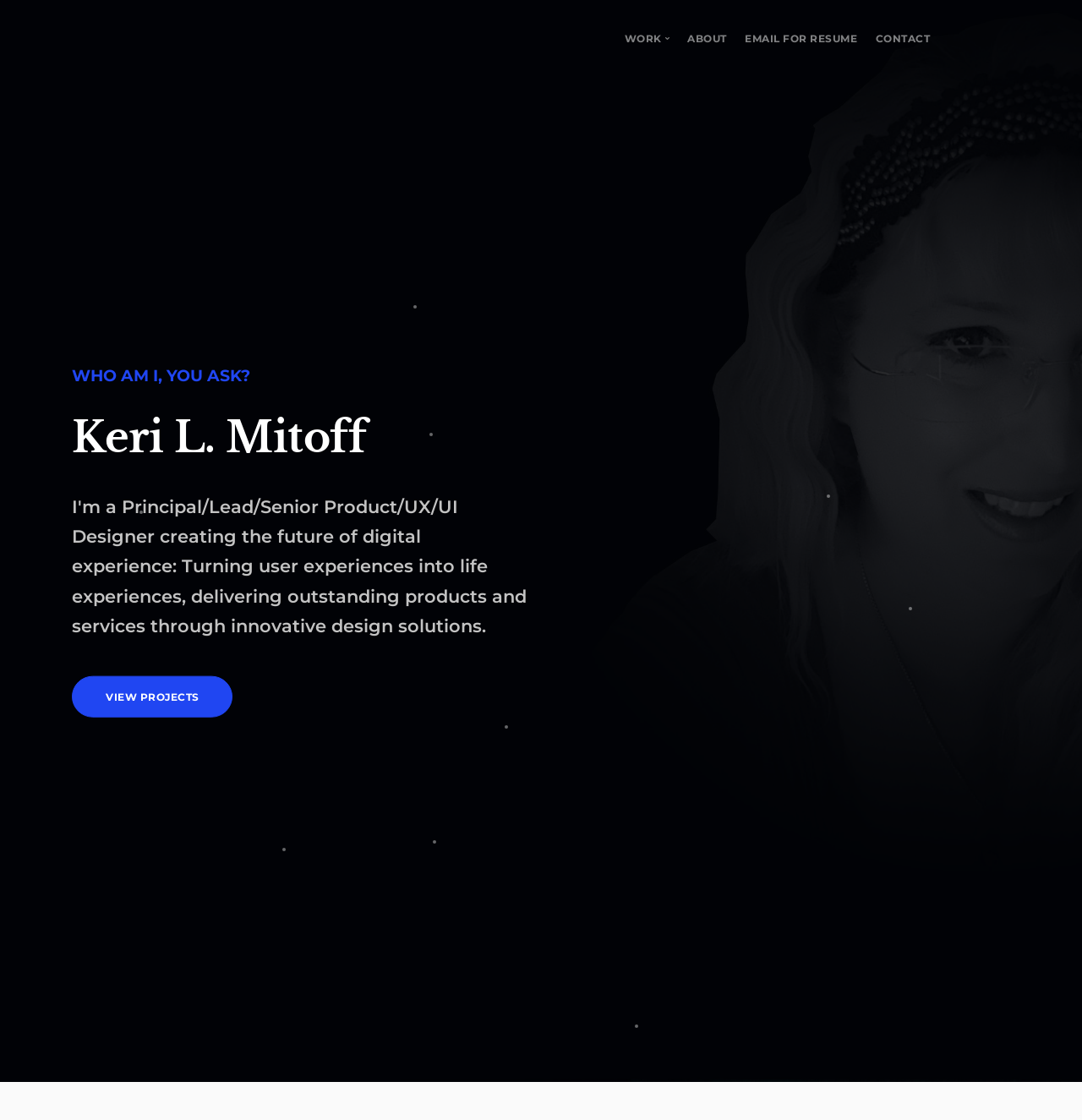What is the profession of the person described on this webpage?
Please respond to the question with a detailed and well-explained answer.

Based on the root element 'Remote Senior Product Designer - Keri Mitoff', it can be inferred that the person described on this webpage is a Senior Product Designer.